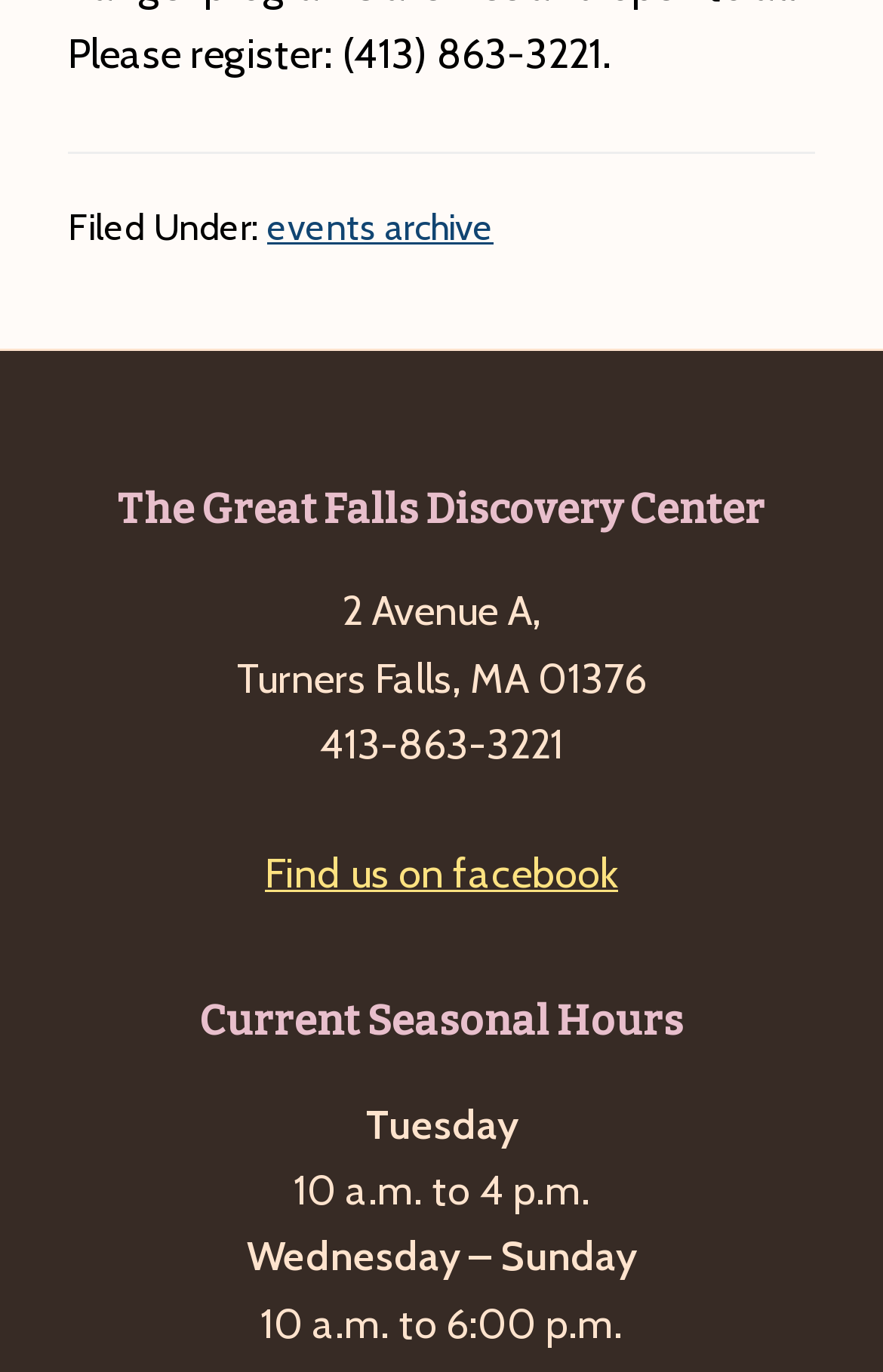Using the information in the image, give a comprehensive answer to the question: 
What is the address of the discovery center?

I found the answer by looking at the static text elements on the webpage. The elements '2 Avenue A,' and 'Turners Falls, MA 01376' are likely the address of the discovery center.